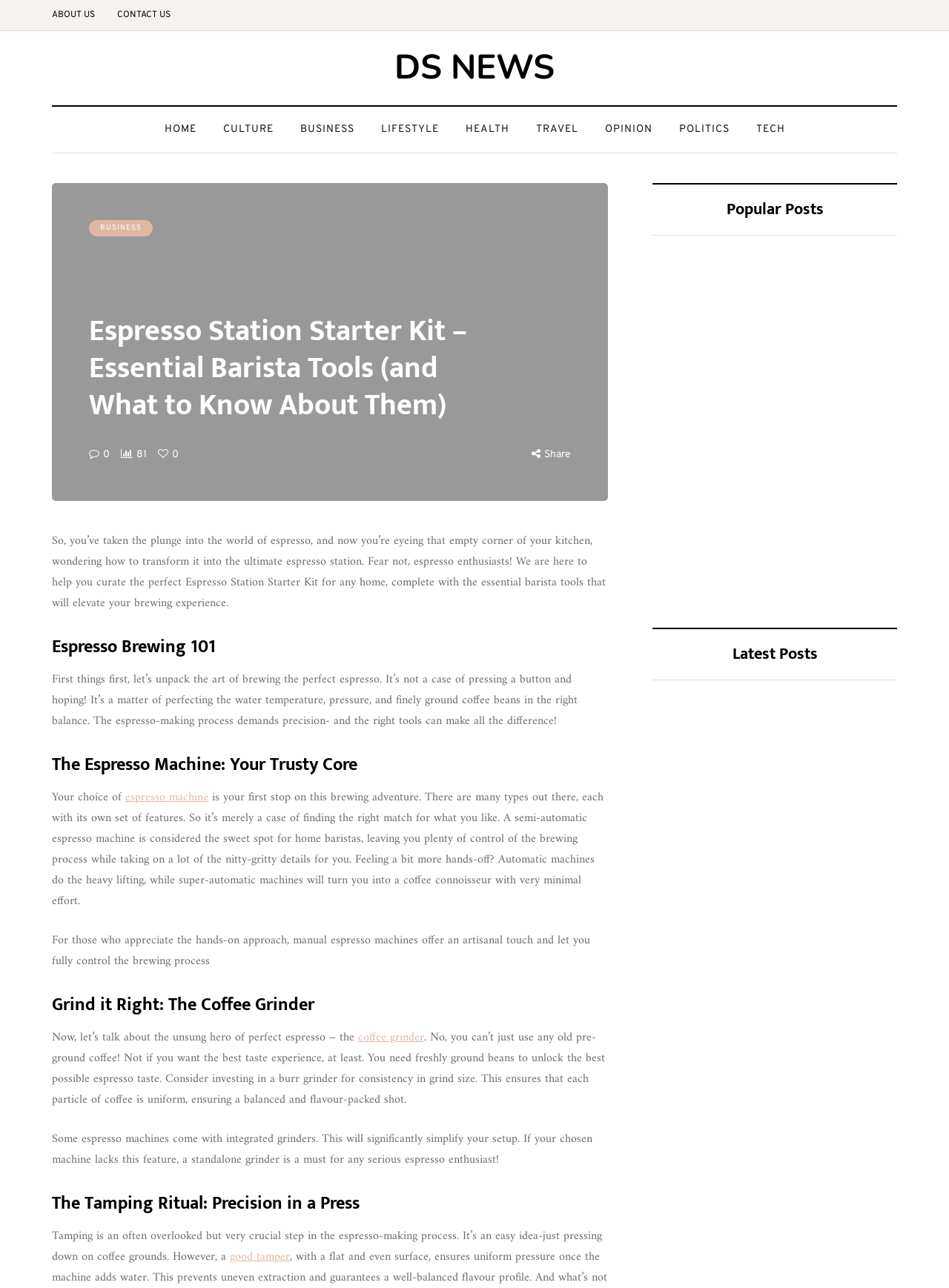Determine the bounding box coordinates of the clickable element necessary to fulfill the instruction: "Click on the 'espresso machine' link". Provide the coordinates as four float numbers within the 0 to 1 range, i.e., [left, top, right, bottom].

[0.132, 0.611, 0.22, 0.627]